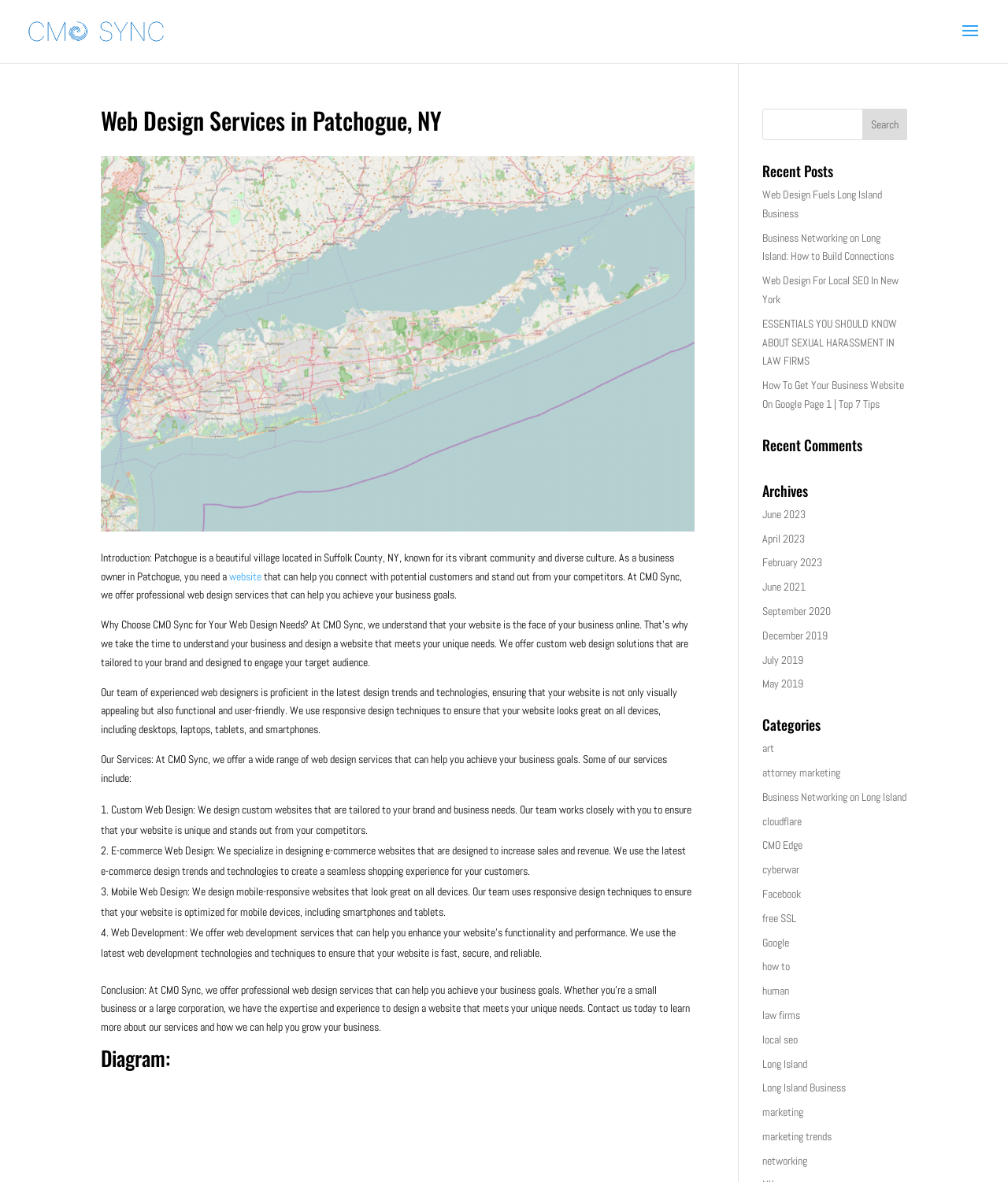Please predict the bounding box coordinates of the element's region where a click is necessary to complete the following instruction: "Read the recent post 'ESSENTIALS YOU SHOULD KNOW ABOUT SEXUAL HARASSMENT IN LAW FIRMS'". The coordinates should be represented by four float numbers between 0 and 1, i.e., [left, top, right, bottom].

[0.756, 0.268, 0.89, 0.311]